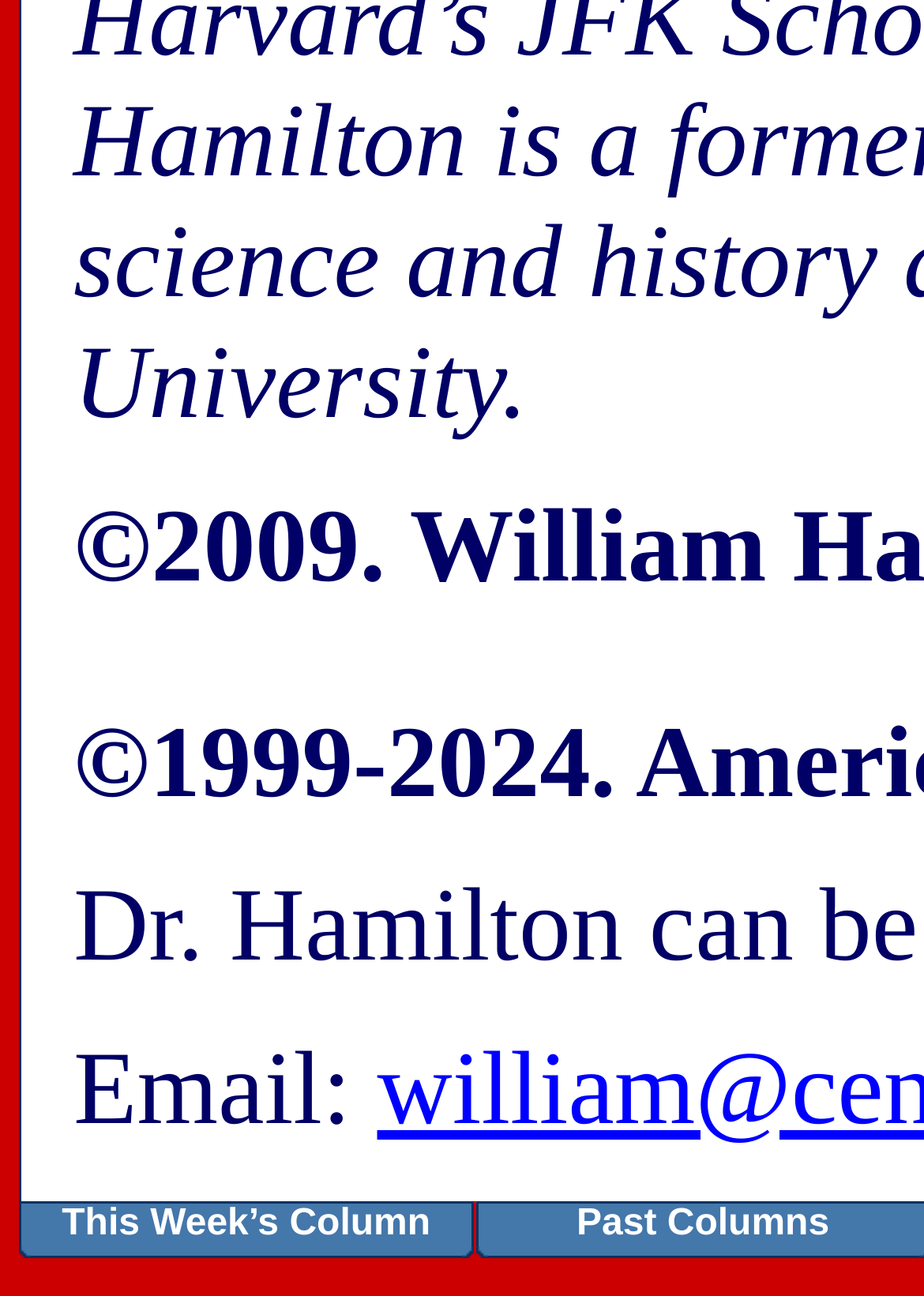Provide your answer to the question using just one word or phrase: What is the text of the first link on the webpage?

This Week’s Column